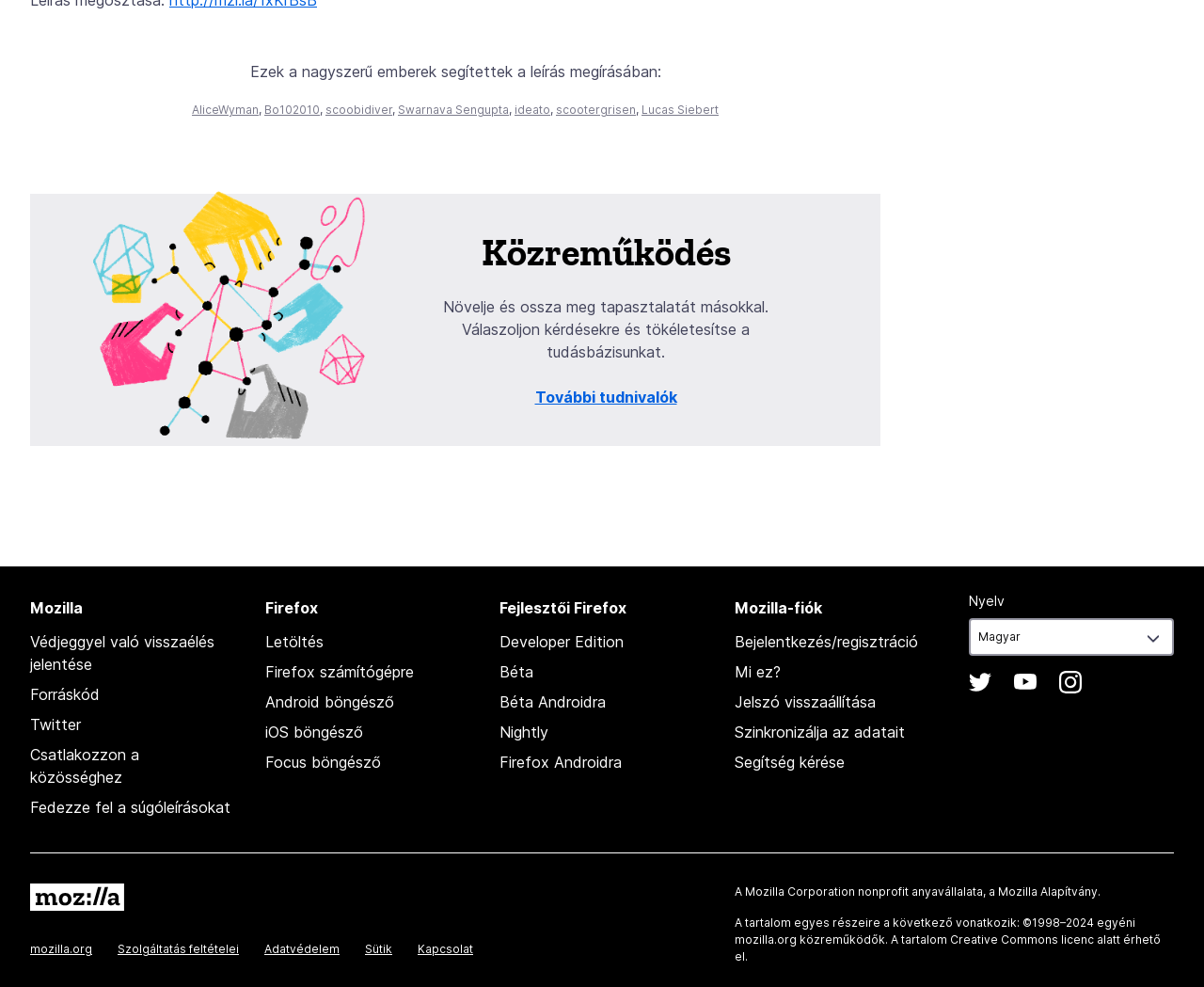Please identify the bounding box coordinates for the region that you need to click to follow this instruction: "Learn more about 'Közreműködés'".

[0.347, 0.235, 0.659, 0.277]